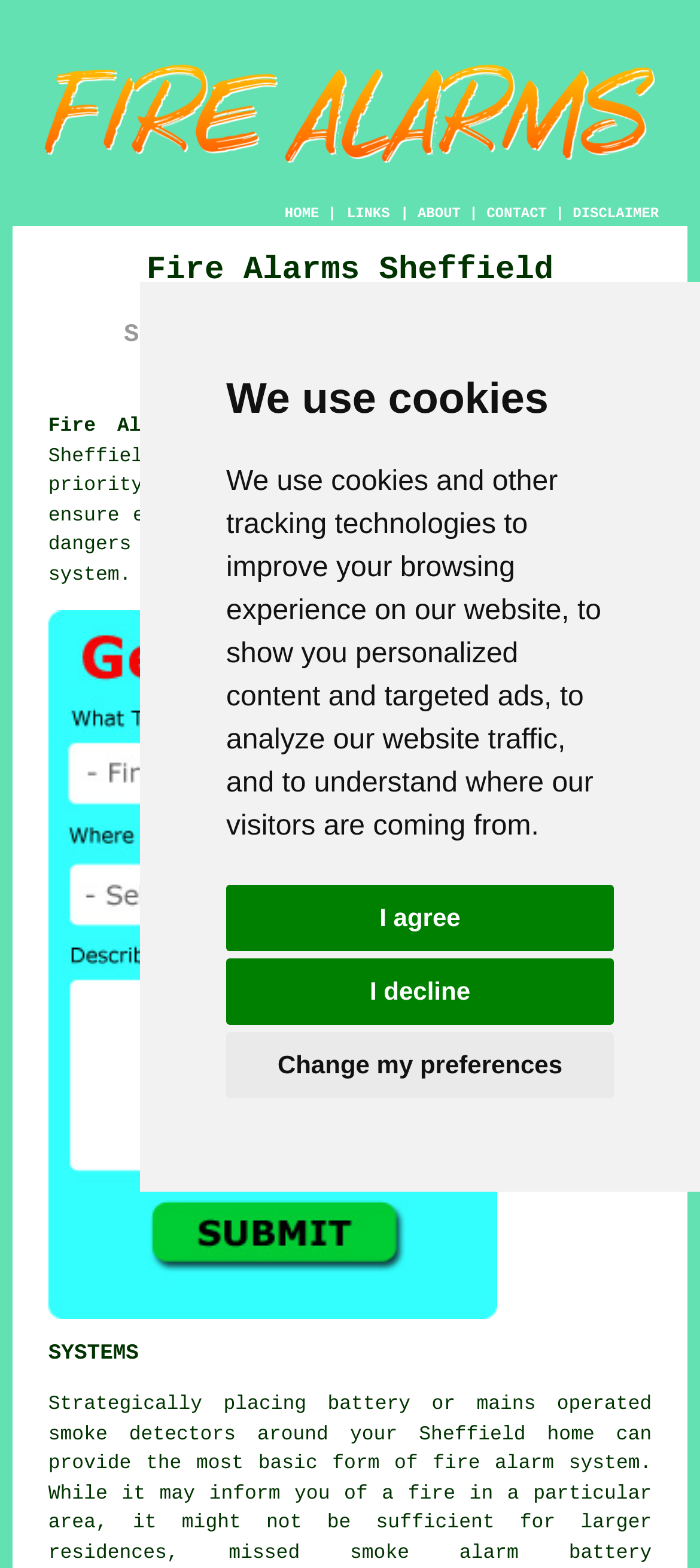Explain the webpage in detail.

The webpage is about fire alarms and installation services in Sheffield, South Yorkshire. At the top, there is a banner with a cookie policy notification, which includes a description of how the website uses cookies and tracking technologies. Below the banner, there is a large image related to fire alarms in Sheffield.

The top navigation menu consists of five links: "HOME", "ABOUT", "CONTACT", "LINKS", and "DISCLAIMER", which are evenly spaced and aligned horizontally.

The main content area is divided into sections. The first section has a heading "Fire Alarms Sheffield" and a subheading "Sheffield Smoke and Fire Alarm Installation". Below this, there is a link to "Fire Alarms Sheffield South Yorkshire (S1)" and another link to "fire alarm system".

Further down, there is a section with a heading "HOME FIRE ALARM SYSTEMS" and a paragraph of text describing the importance of strategically placing smoke detectors in a home. This section also includes a link to "fire alarm" and an image related to free fire alarm quotes.

Throughout the webpage, there are several calls-to-action, including buttons to agree, decline, or change cookie preferences, as well as links to different sections of the website.